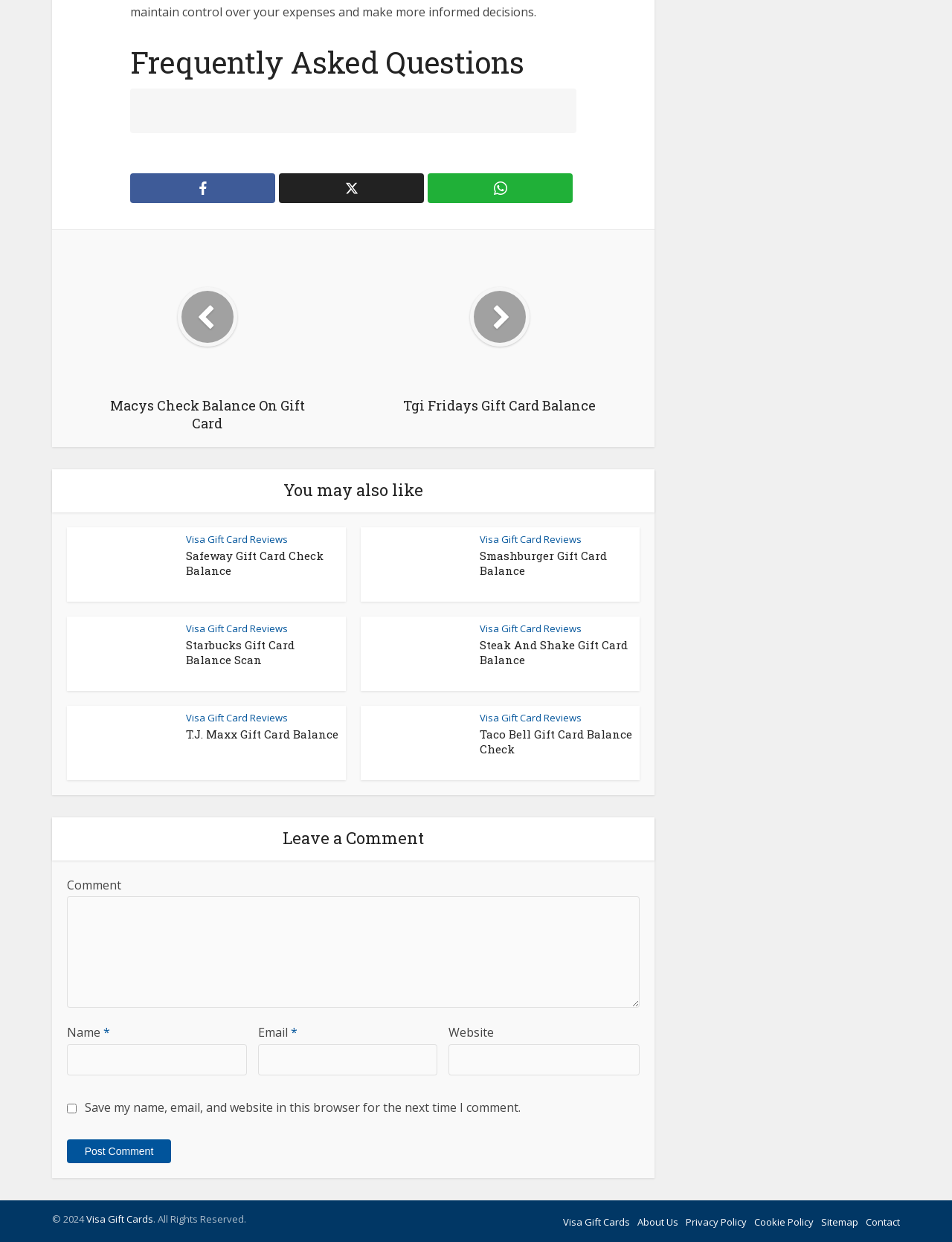Can you find the bounding box coordinates for the element that needs to be clicked to execute this instruction: "Check Macys gift card balance"? The coordinates should be given as four float numbers between 0 and 1, i.e., [left, top, right, bottom].

[0.071, 0.197, 0.364, 0.348]